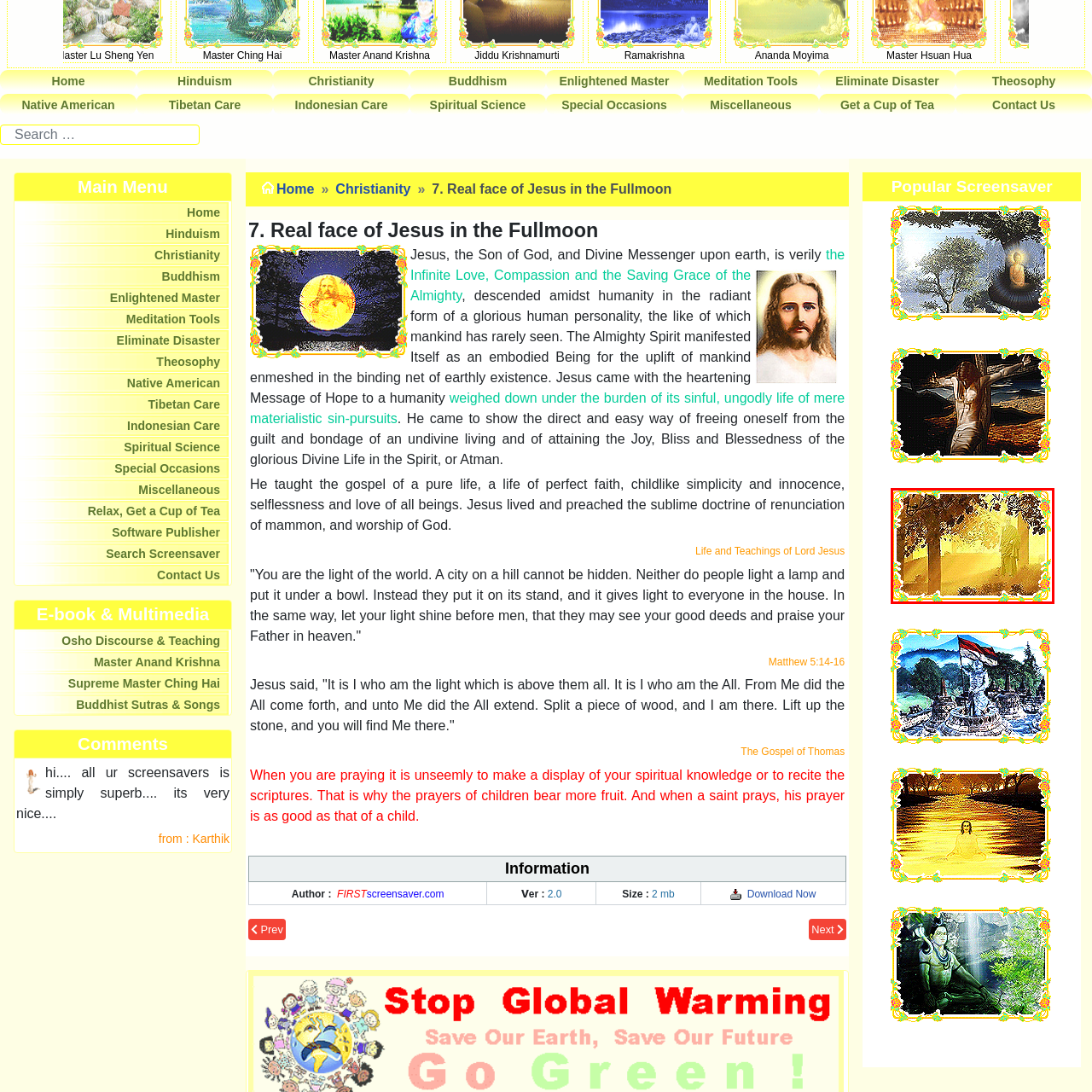Look at the image within the red outlined box, What is the light in the background? Provide a one-word or brief phrase answer.

Golden sunlight